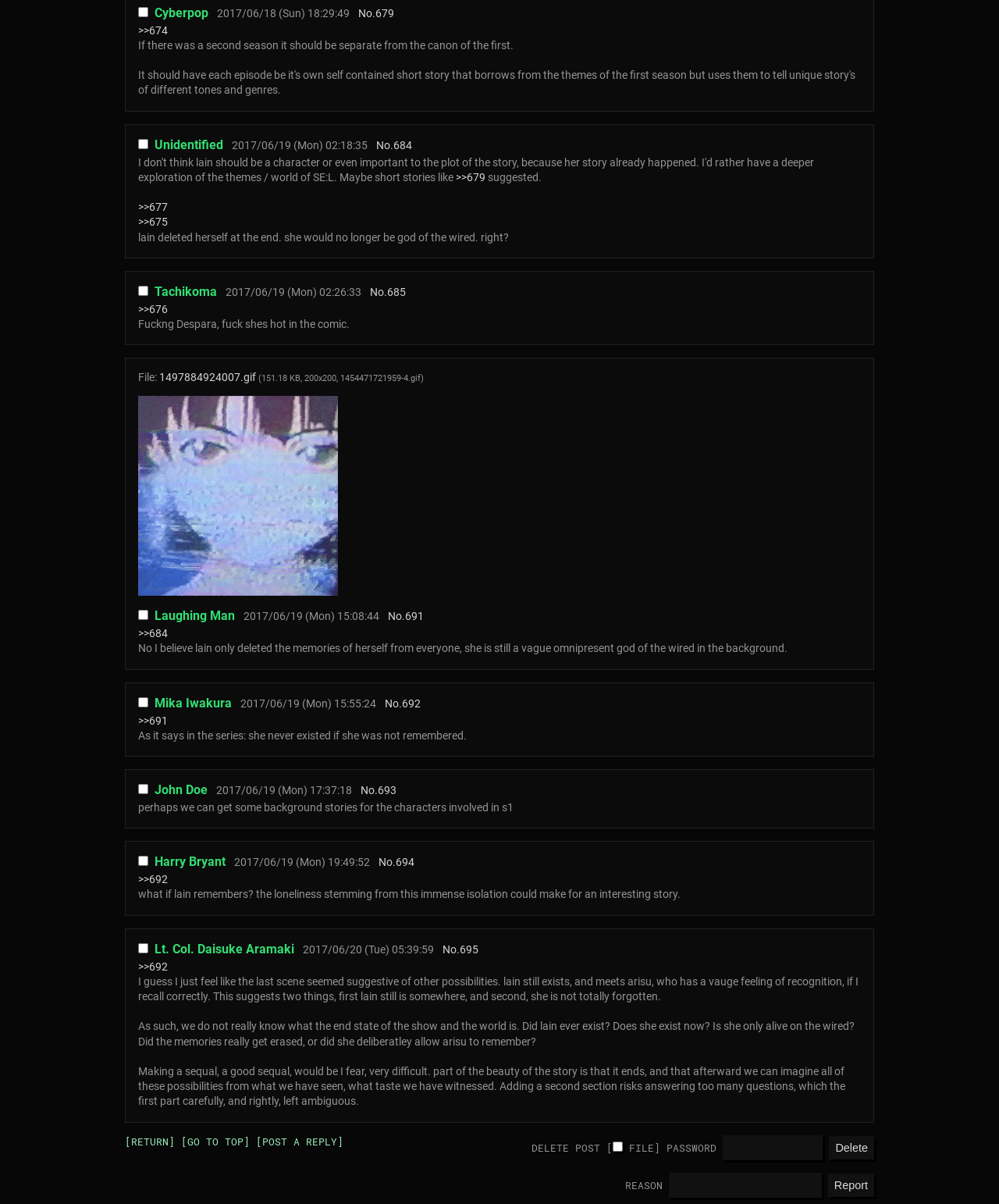Use a single word or phrase to answer the question: 
What is the text of the last button on the webpage?

Report